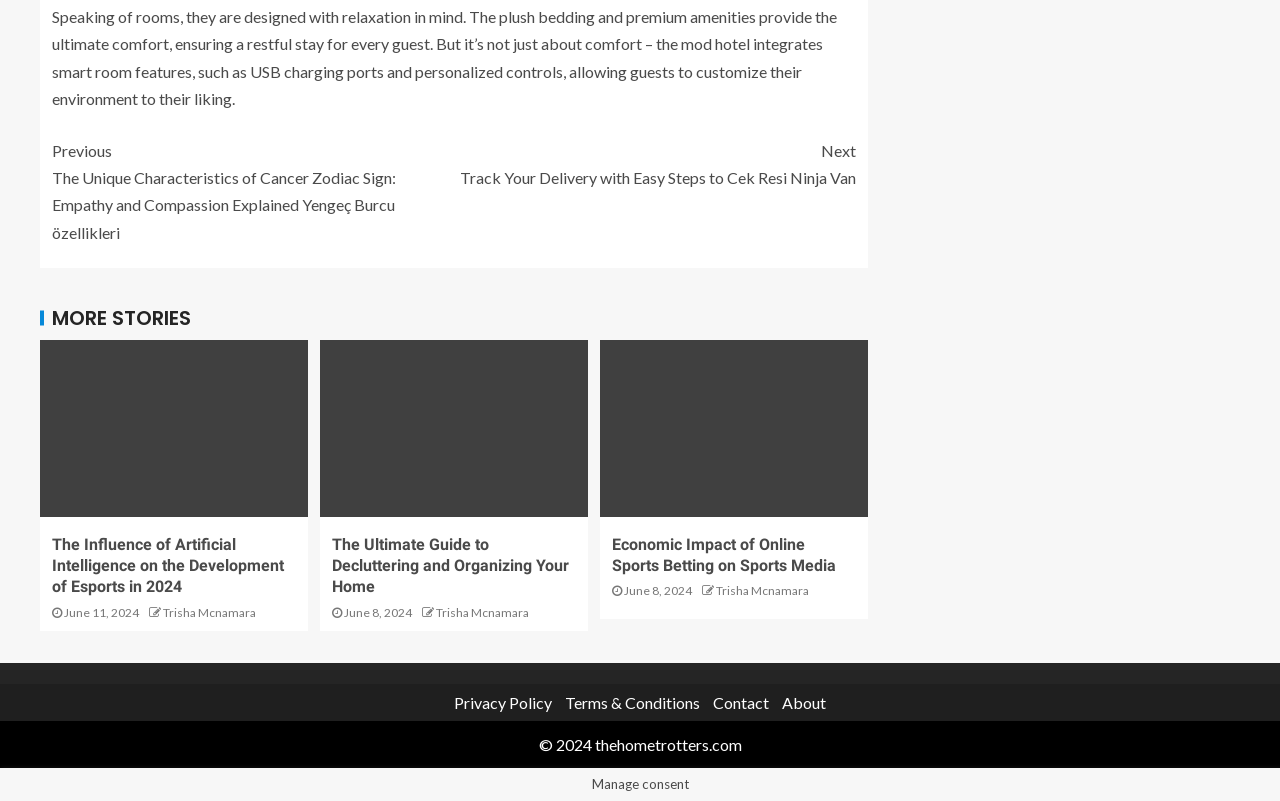Using the given description, provide the bounding box coordinates formatted as (top-left x, top-left y, bottom-right x, bottom-right y), with all values being floating point numbers between 0 and 1. Description: Trisha Mcnamara

[0.559, 0.728, 0.632, 0.747]